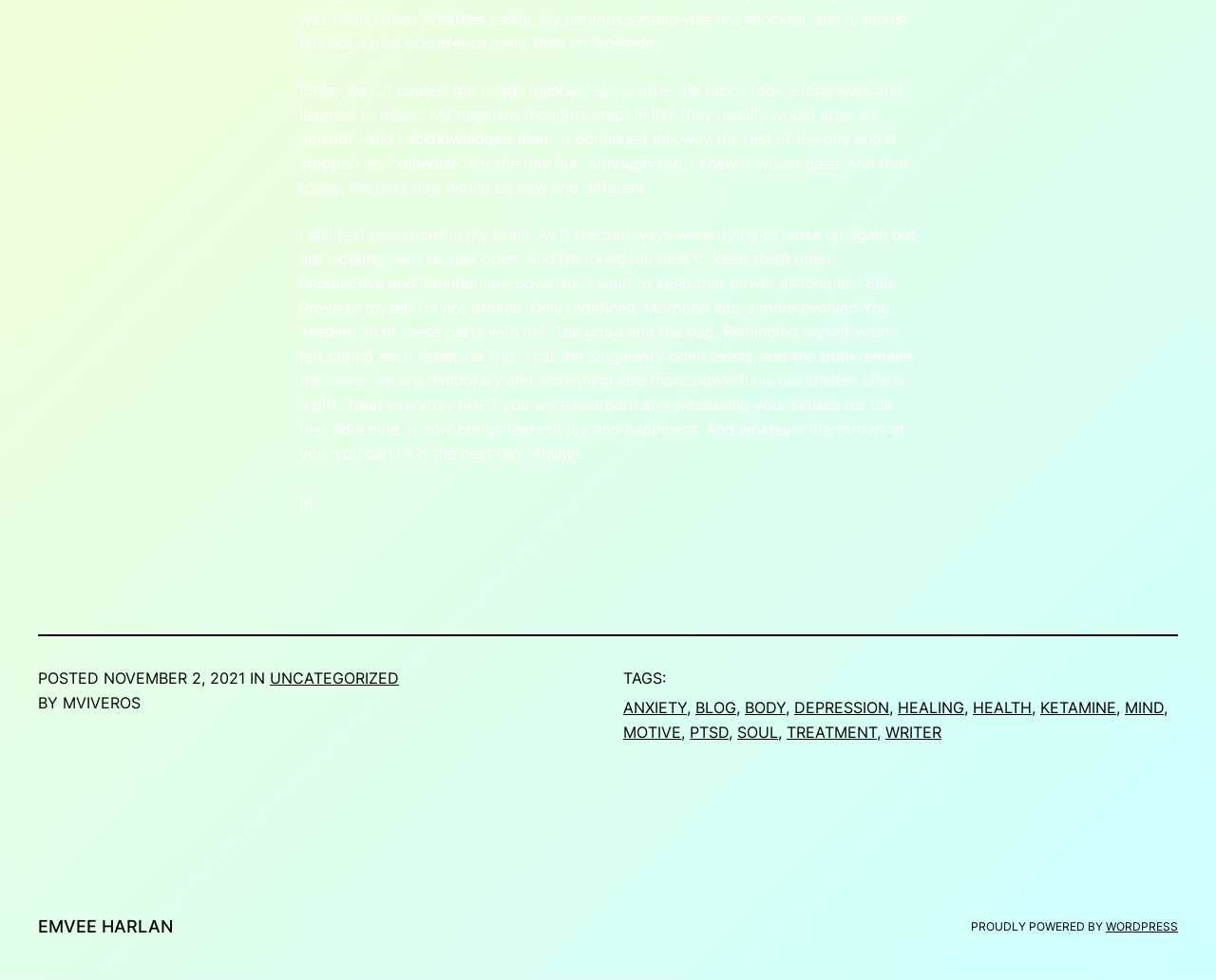Locate the bounding box coordinates of the element you need to click to accomplish the task described by this instruction: "Read the post dated 'NOVEMBER 2, 2021'".

[0.085, 0.683, 0.202, 0.702]